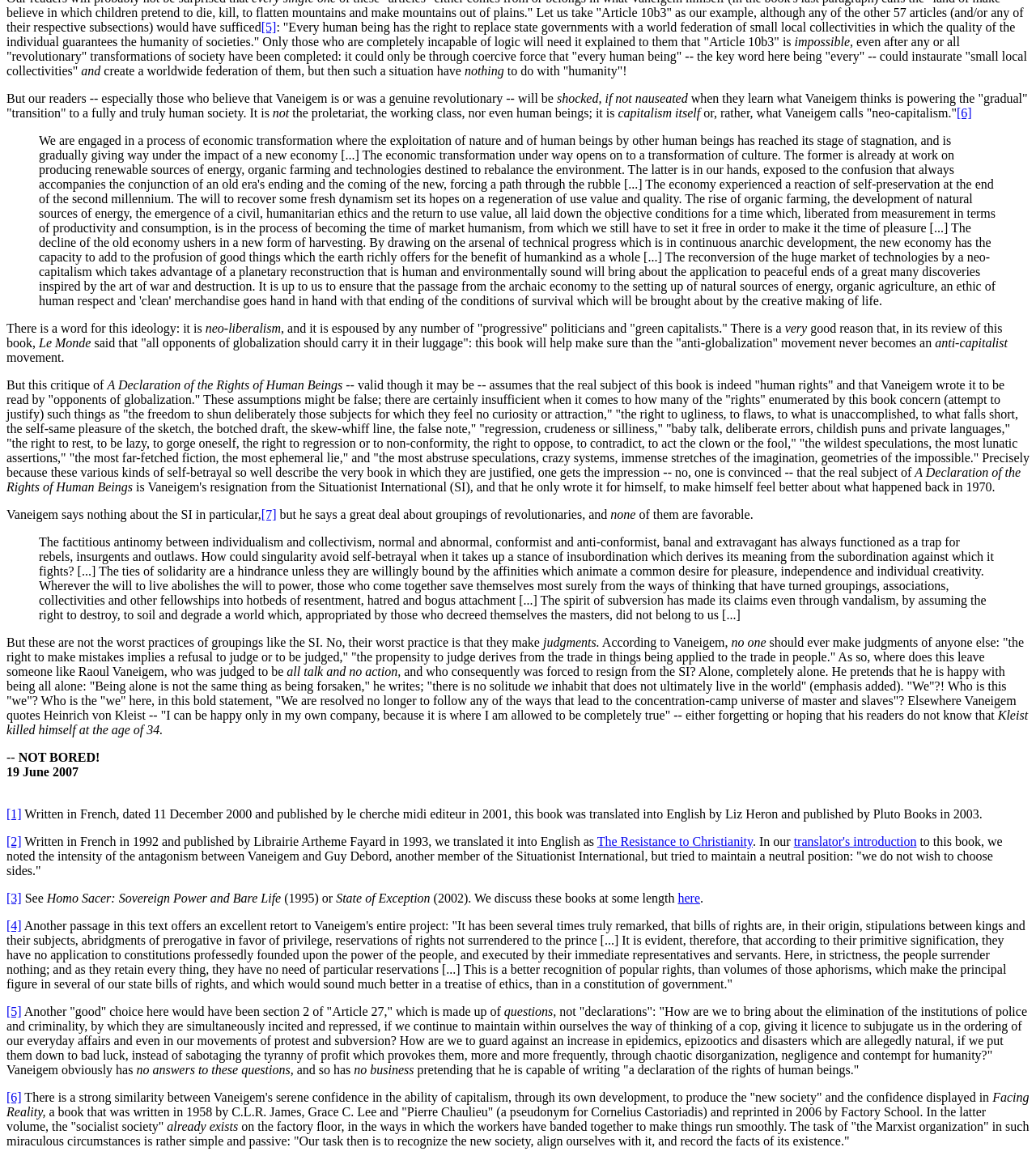Find the bounding box coordinates of the area that needs to be clicked in order to achieve the following instruction: "Read the quote from Heinrich von Kleist". The coordinates should be specified as four float numbers between 0 and 1, i.e., [left, top, right, bottom].

[0.006, 0.585, 0.981, 0.622]